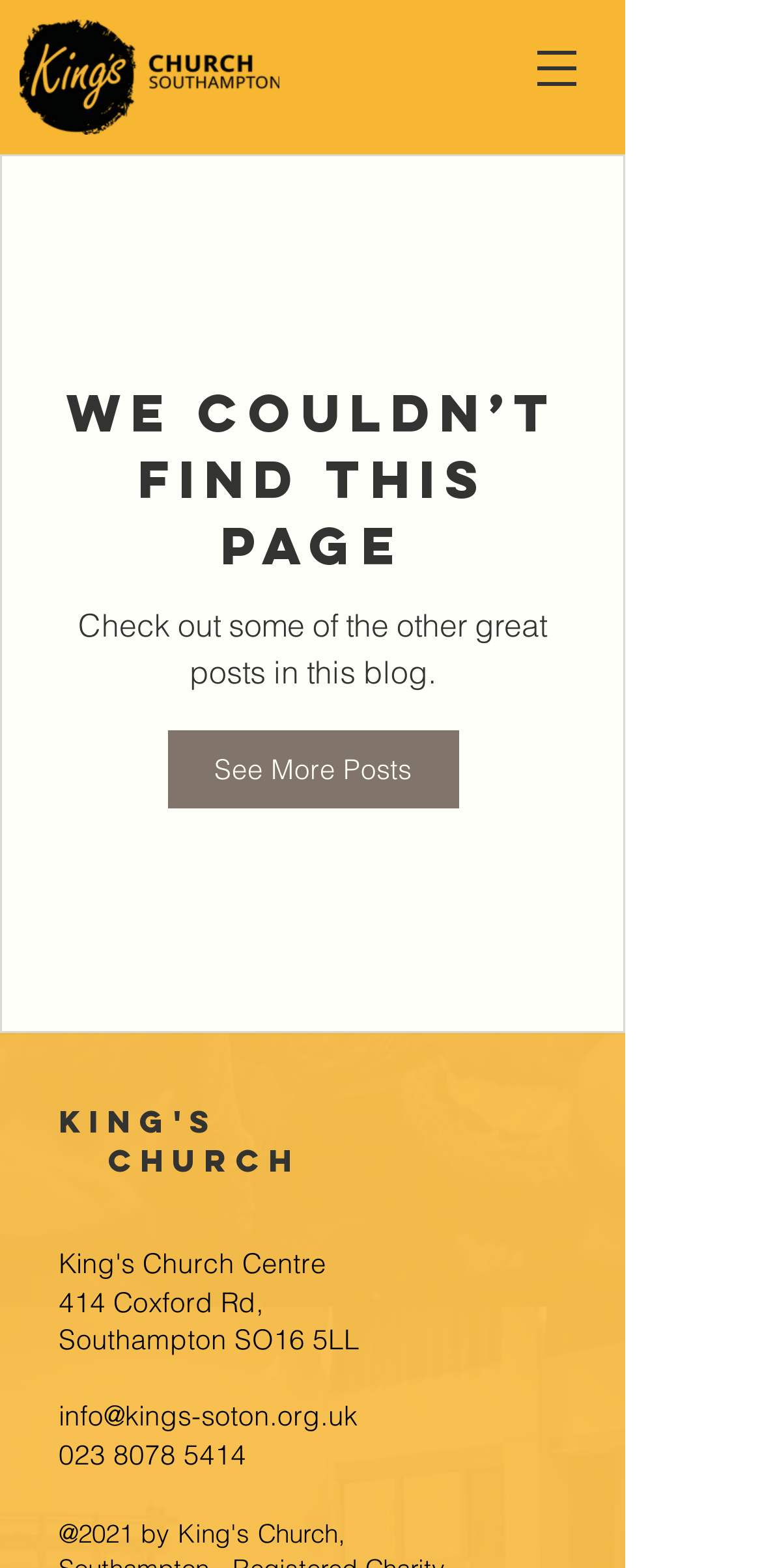How can I contact the church?
Provide a detailed and extensive answer to the question.

I found the contact information by looking at the link elements 'info@kings-soton.org.uk' and '023 8078 5414' which are placed together, suggesting that they are the contact details of the church.